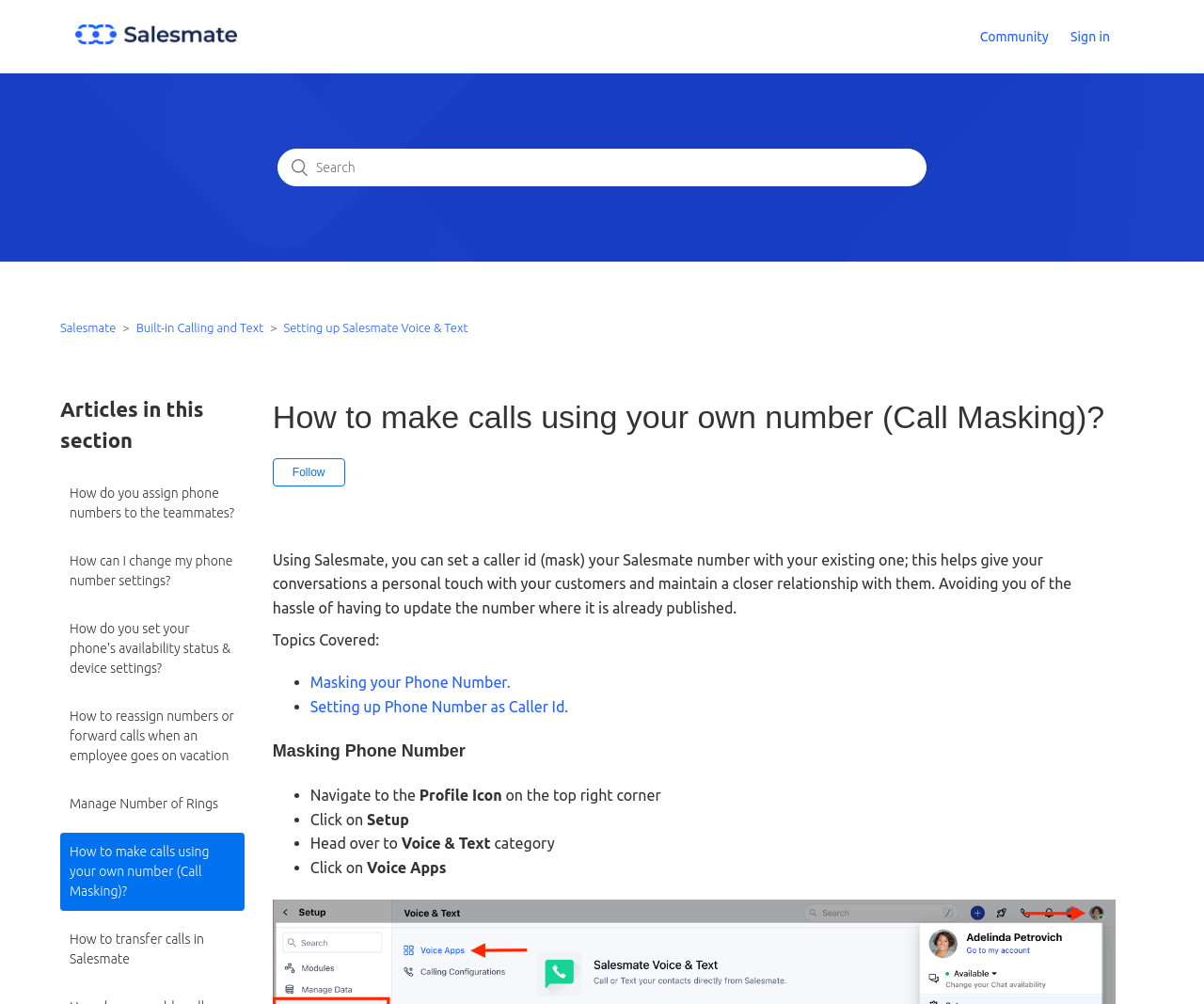Kindly determine the bounding box coordinates for the clickable area to achieve the given instruction: "Follow this article".

[0.226, 0.456, 0.286, 0.485]